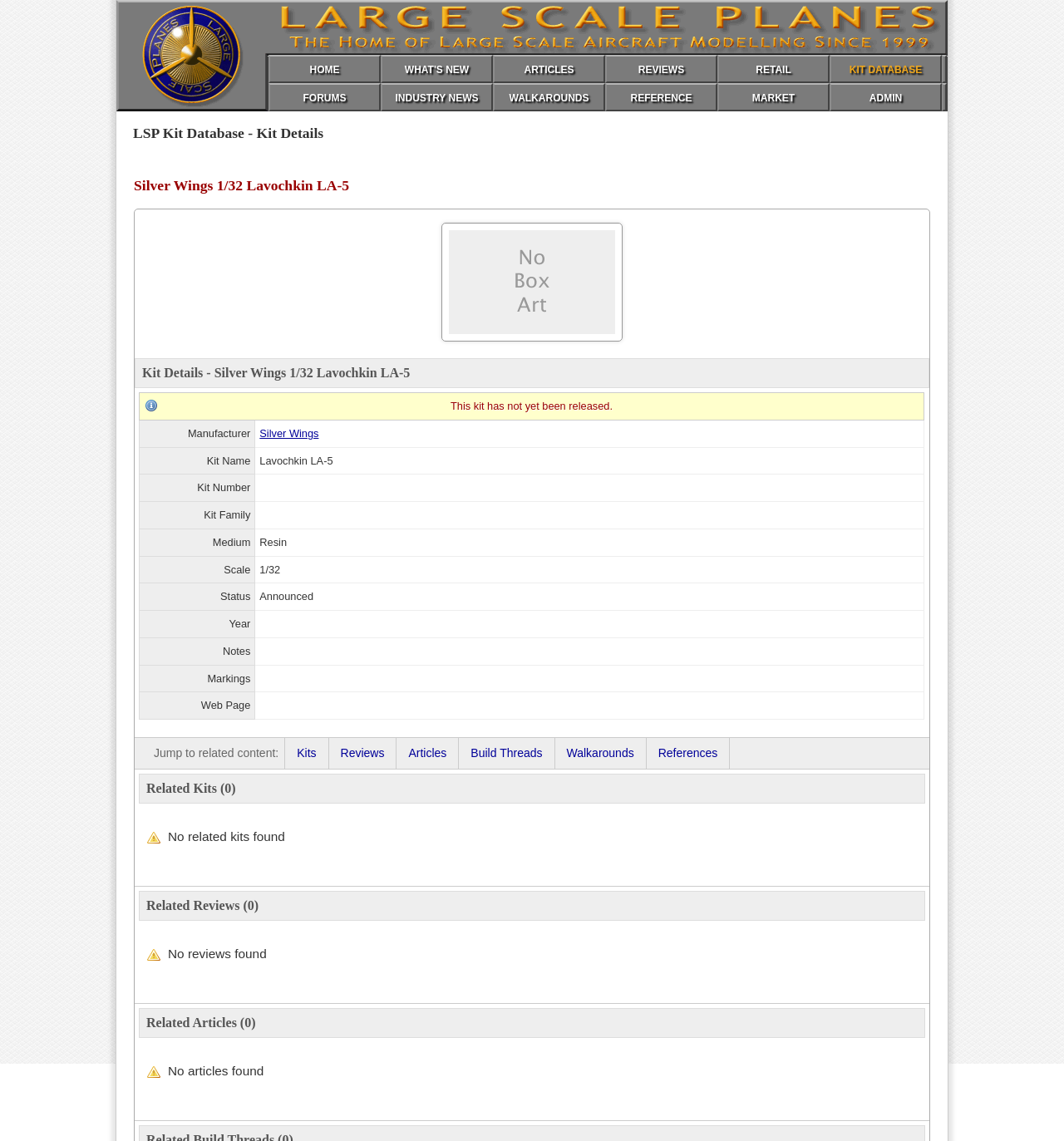What is the name of the kit? Observe the screenshot and provide a one-word or short phrase answer.

Lavochkin LA-5